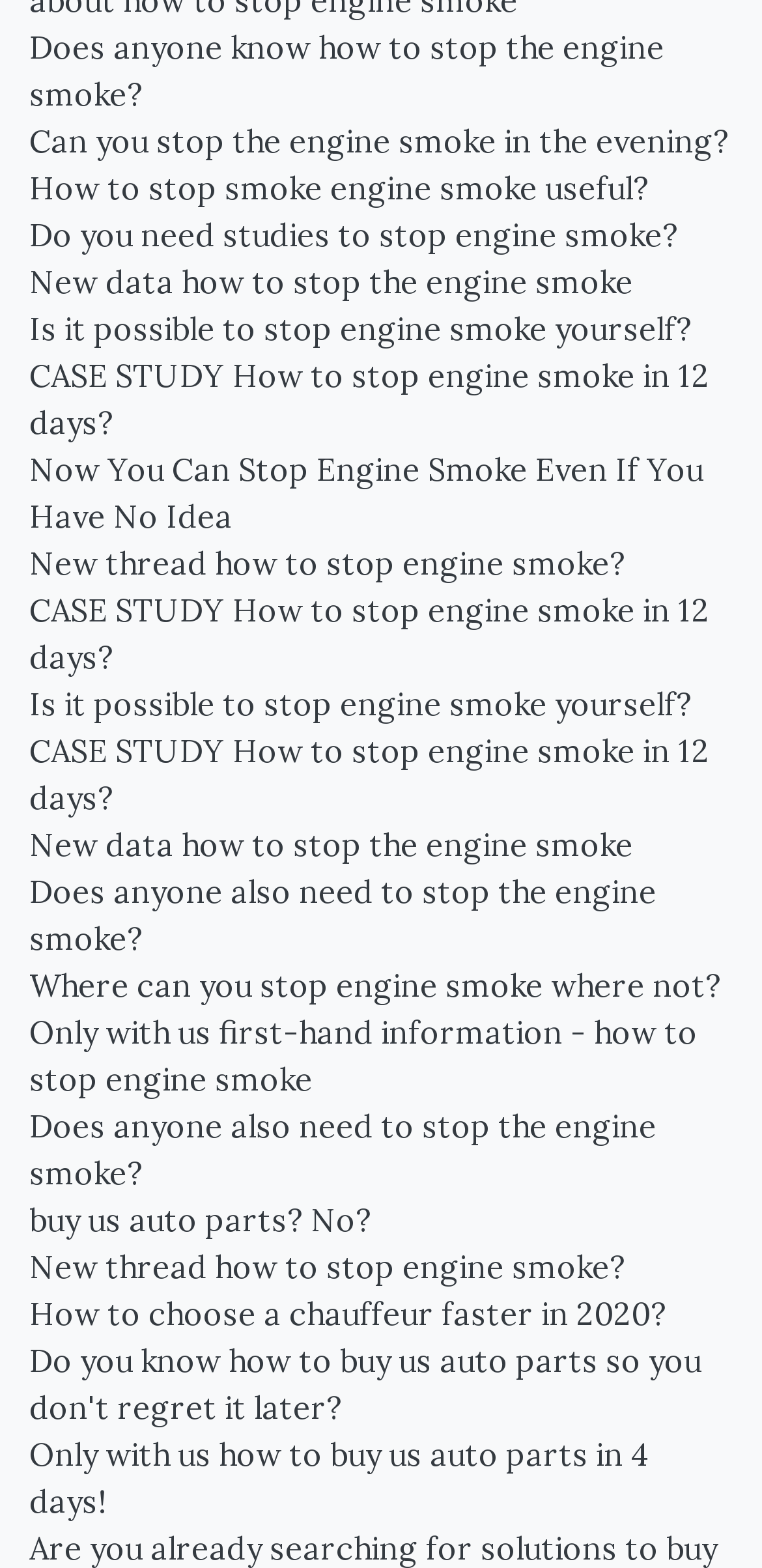Please find the bounding box coordinates of the section that needs to be clicked to achieve this instruction: "Get first-hand information on how to stop engine smoke".

[0.038, 0.643, 0.962, 0.702]